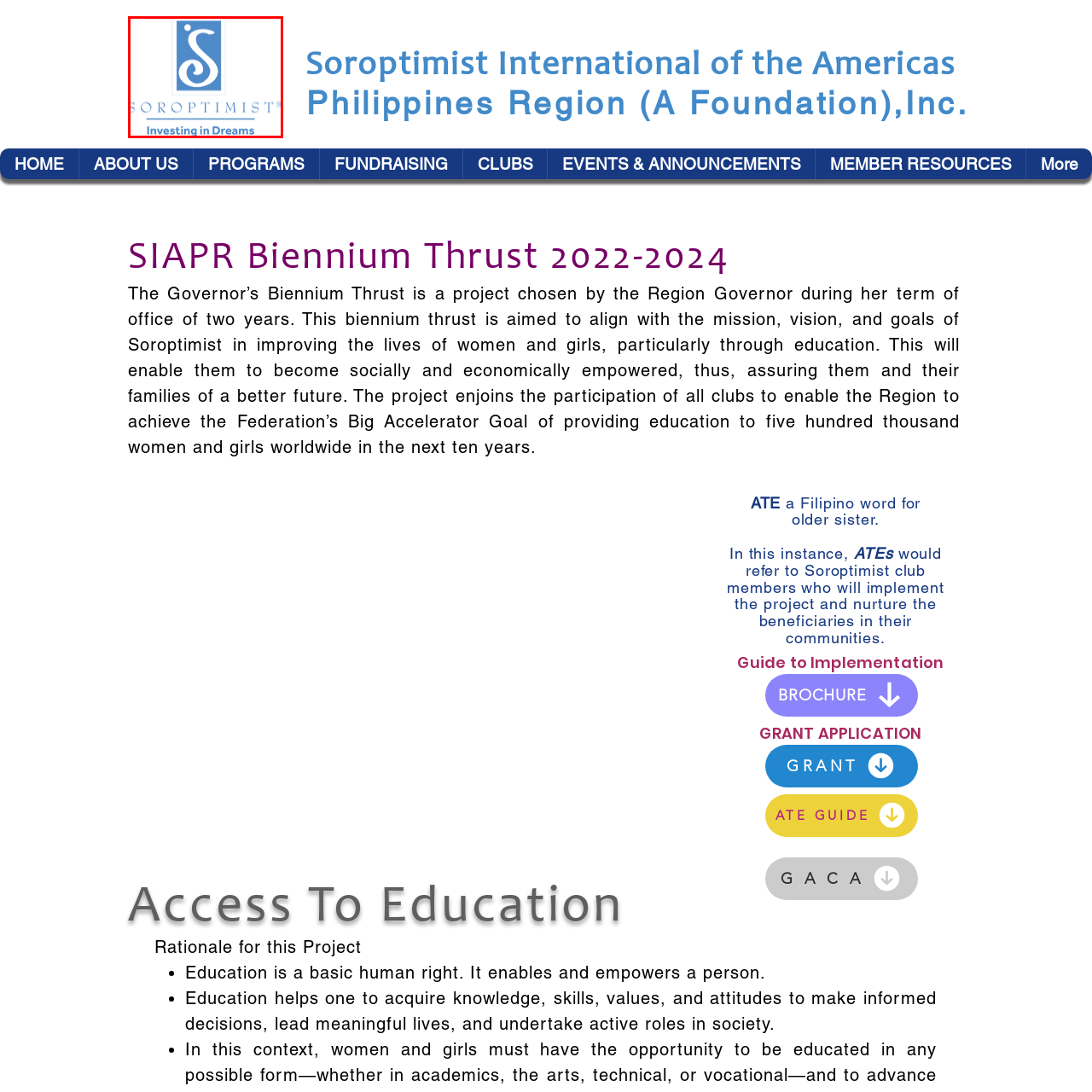Look at the image enclosed by the red boundary and give a detailed answer to the following question, grounding your response in the image's content: 
What is the focus of Soroptimist International?

Soroptimist International focuses on improving the lives of women and girls through various initiatives aimed at fostering social and economic empowerment, as stated in the caption.